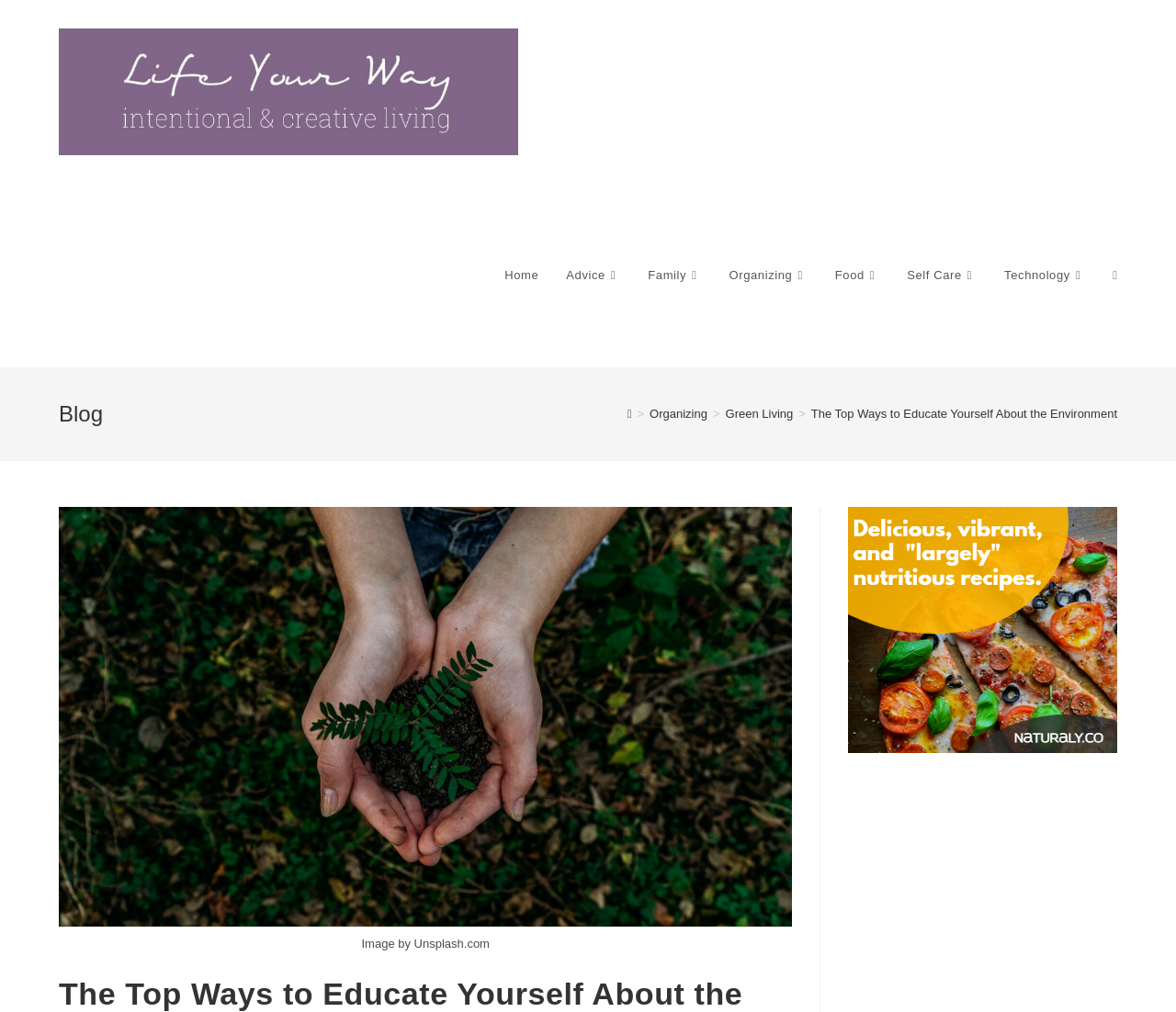Could you find the bounding box coordinates of the clickable area to complete this instruction: "search on the website"?

[0.935, 0.181, 0.962, 0.363]